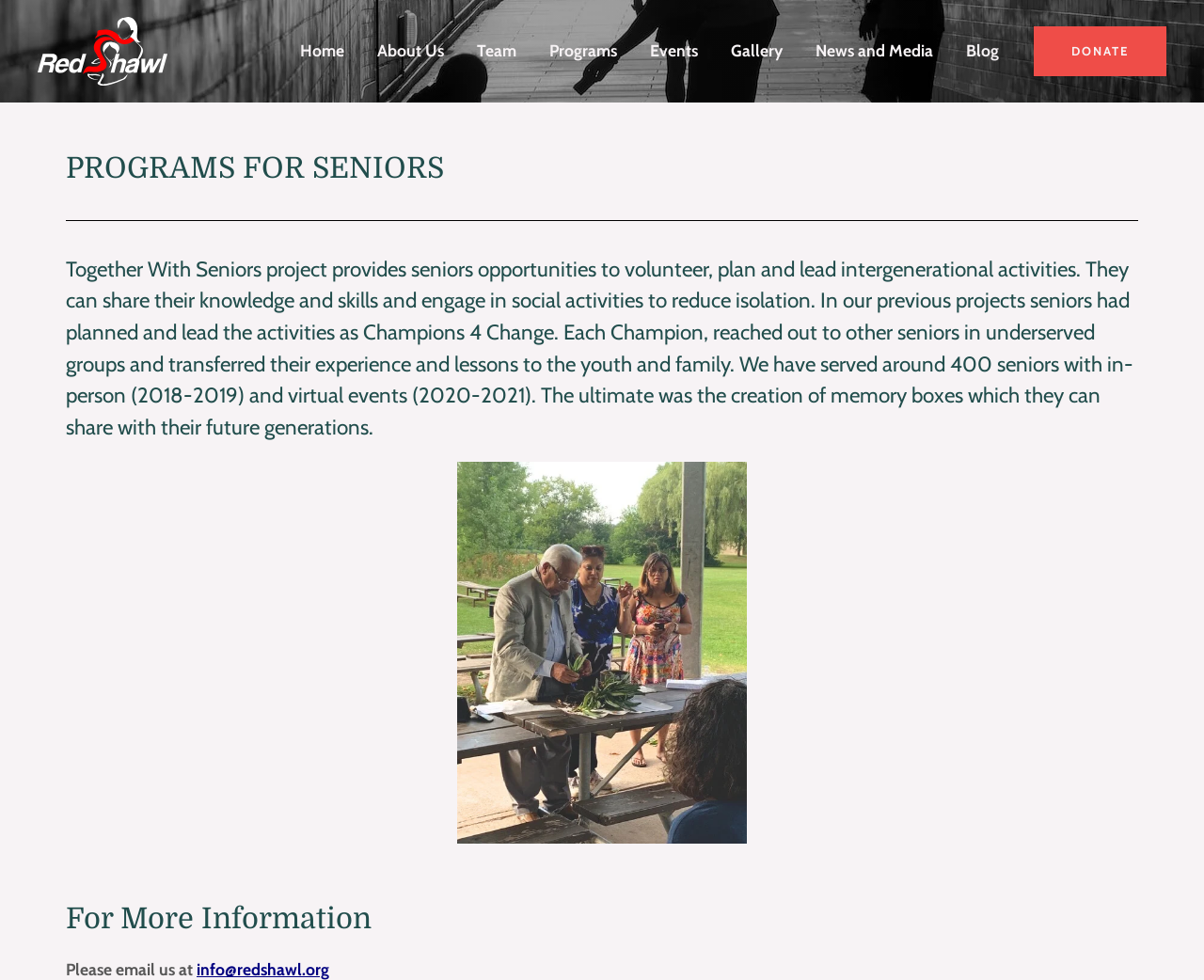Using the webpage screenshot, find the UI element described by Join Us. Provide the bounding box coordinates in the format (top-left x, top-left y, bottom-right x, bottom-right y), ensuring all values are floating point numbers between 0 and 1.

None